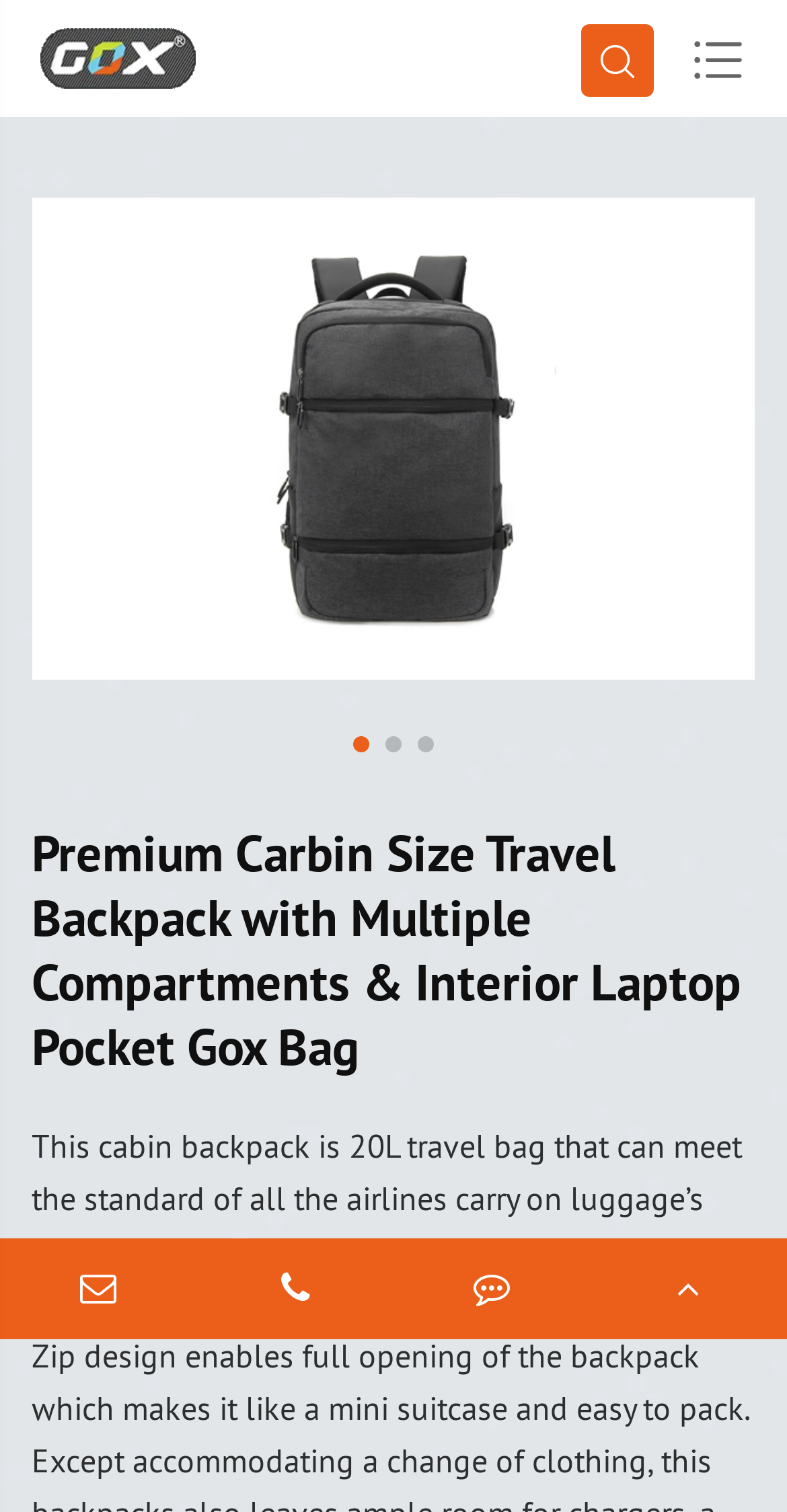Please identify the bounding box coordinates of the clickable area that will allow you to execute the instruction: "Go to slide 1".

[0.449, 0.487, 0.469, 0.498]